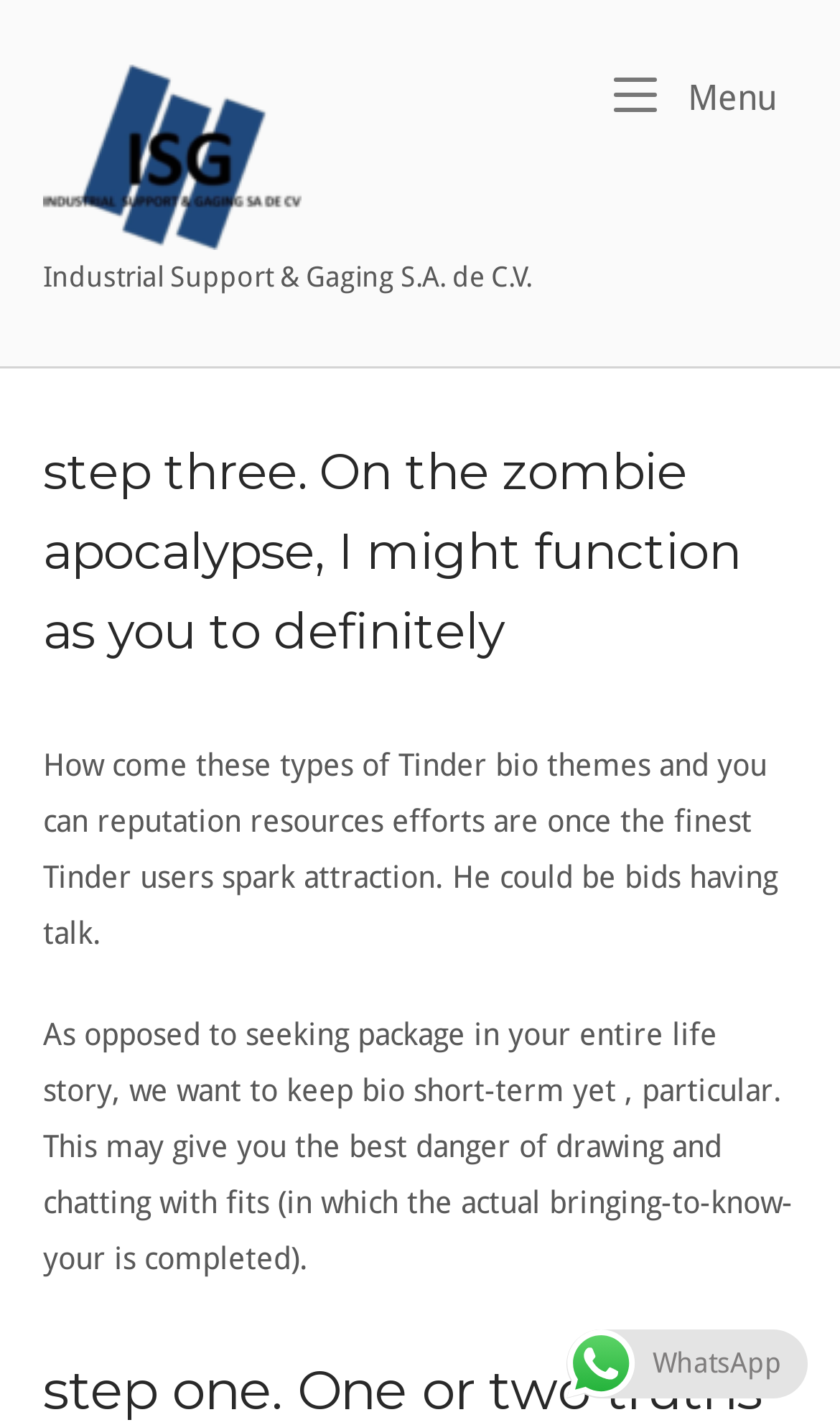Articulate a detailed summary of the webpage's content and design.

The webpage appears to be a blog post or article with a focus on online dating, specifically Tinder. At the top of the page, there is a layout table that spans almost the entire width of the page. Within this table, there is a link on the left side, followed by a static text element displaying the title "Industrial Support & Gaging S.A. de C.V." Further to the right, there is another link labeled "Menu Menu".

Below this top section, there is a header element that takes up a significant portion of the page. This header contains a heading with the title "step three. On the zombie apocalypse, I might function as you to definitely", which is also the meta description of the page. 

Underneath the header, there are two blocks of static text. The first block discusses how certain Tinder bio themes and profile resources can spark attraction, while the second block provides advice on how to craft a effective Tinder bio by keeping it short and specific.

Towards the bottom of the page, there is an image that takes up about a quarter of the page's width. To the right of the image, there is a static text element displaying the text "WhatsApp".